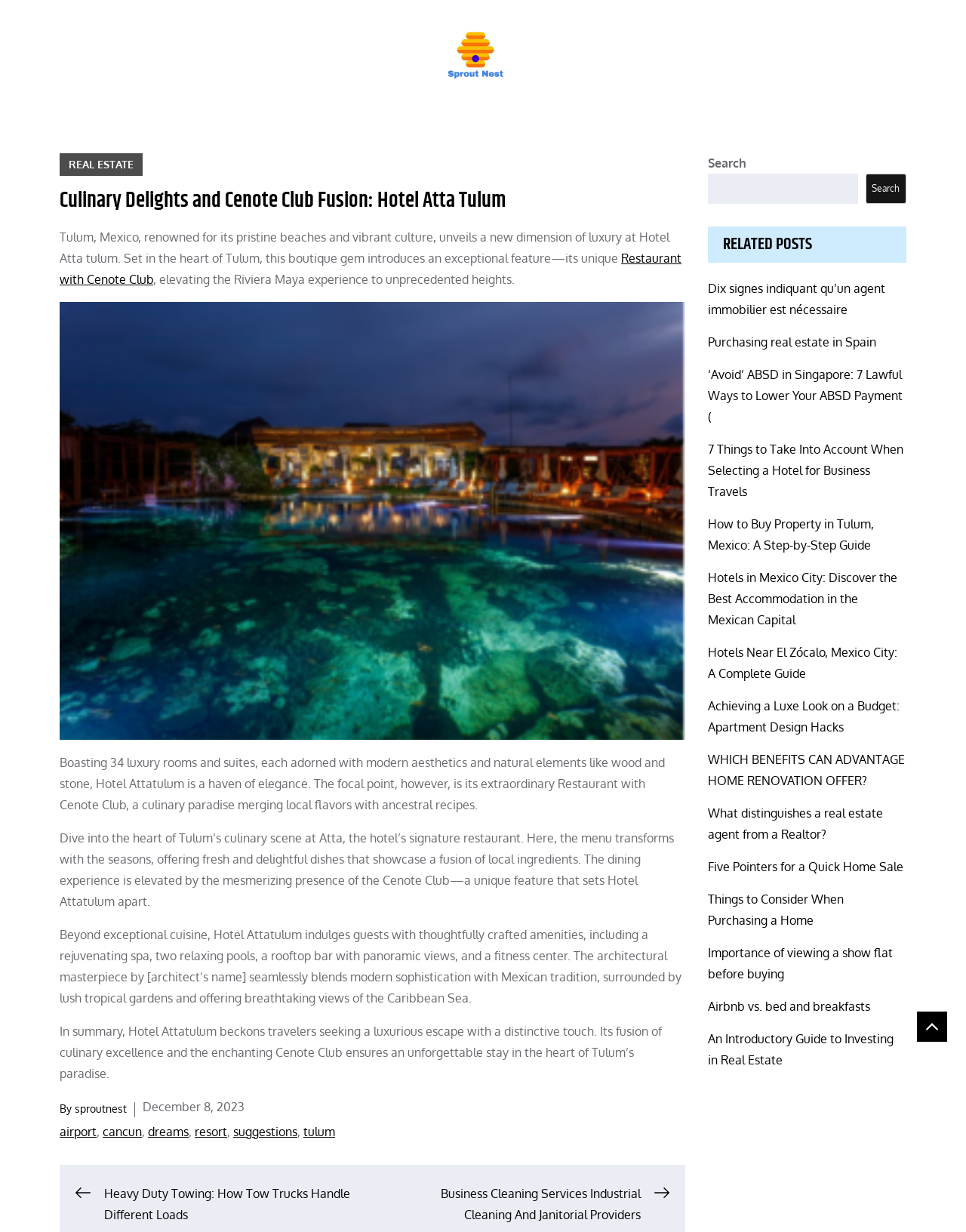Your task is to extract the text of the main heading from the webpage.

Culinary Delights and Cenote Club Fusion: Hotel Atta Tulum